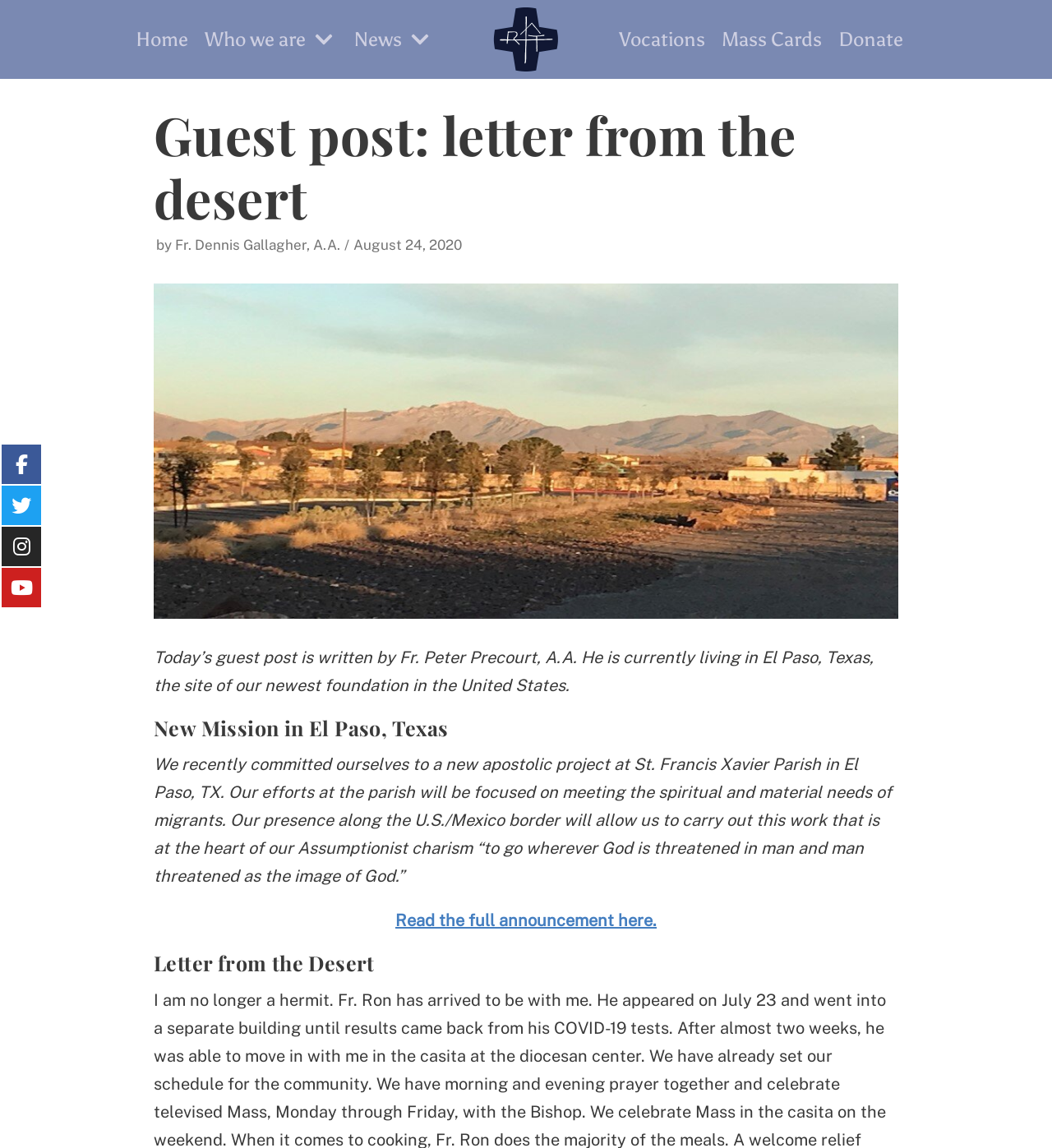Please determine the bounding box coordinates of the section I need to click to accomplish this instruction: "Click on the 'Home' link".

[0.129, 0.021, 0.179, 0.048]